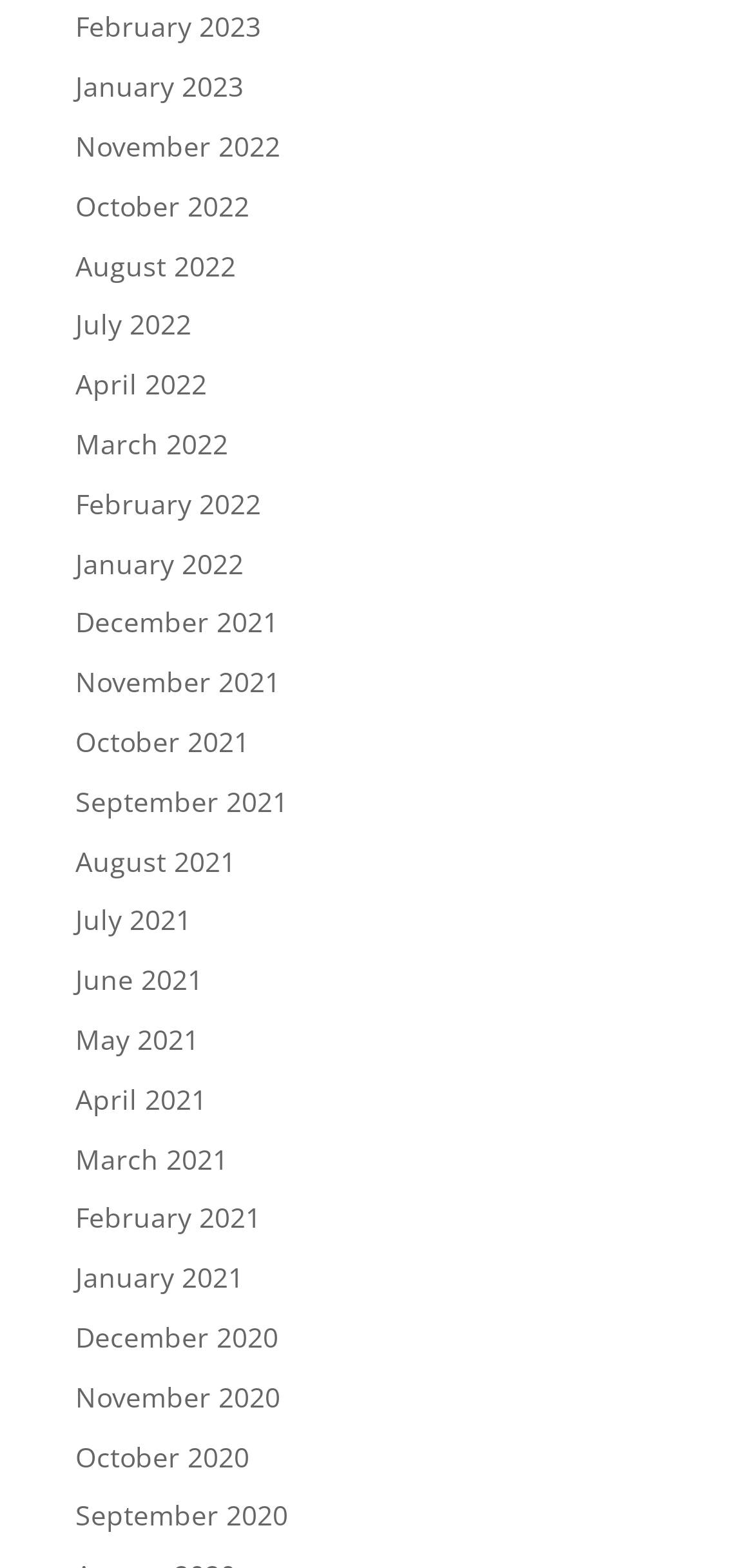Identify the bounding box coordinates of the clickable region required to complete the instruction: "check November 2021". The coordinates should be given as four float numbers within the range of 0 and 1, i.e., [left, top, right, bottom].

[0.1, 0.423, 0.372, 0.447]